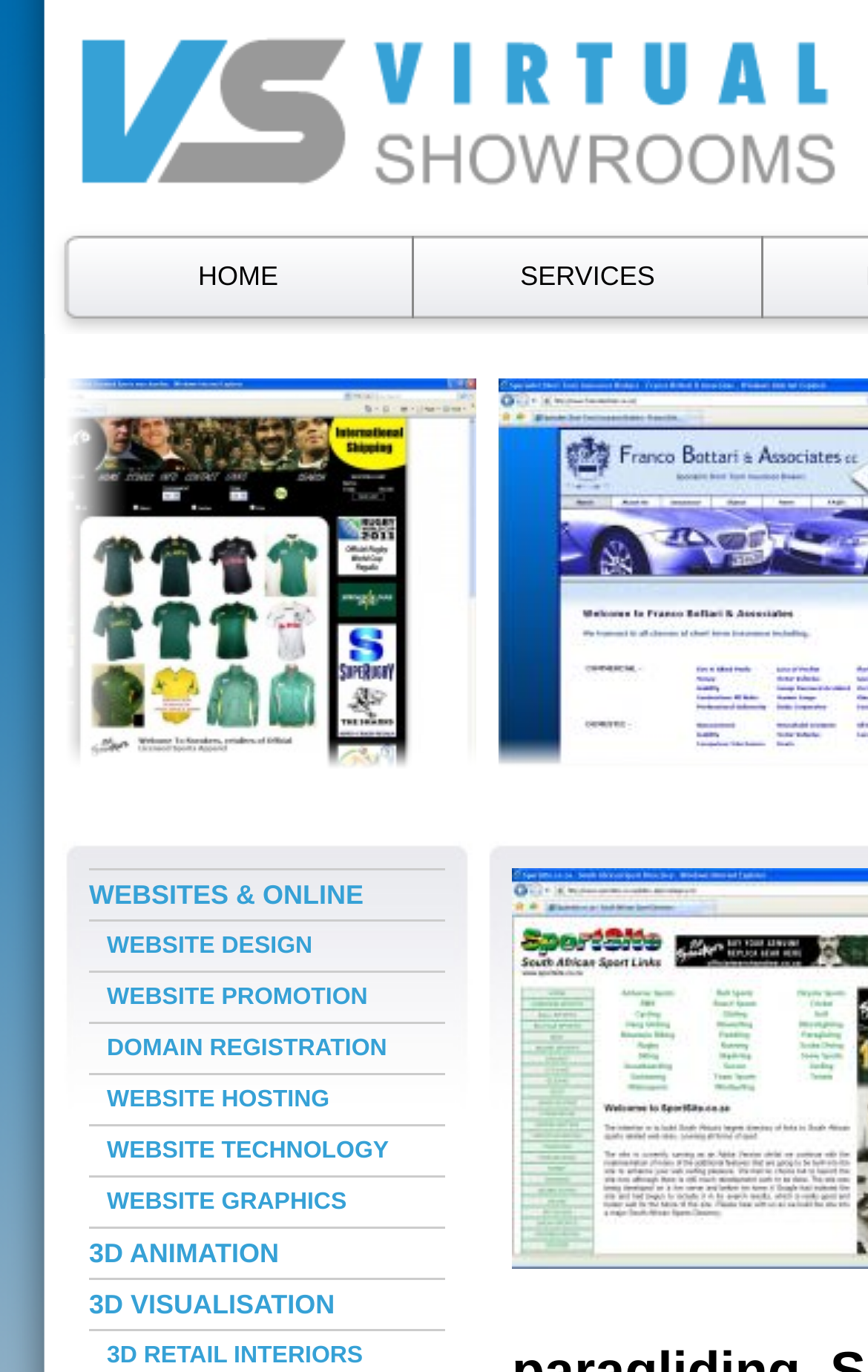Determine the bounding box coordinates of the clickable region to execute the instruction: "visit websites and online". The coordinates should be four float numbers between 0 and 1, denoted as [left, top, right, bottom].

[0.103, 0.634, 0.513, 0.67]